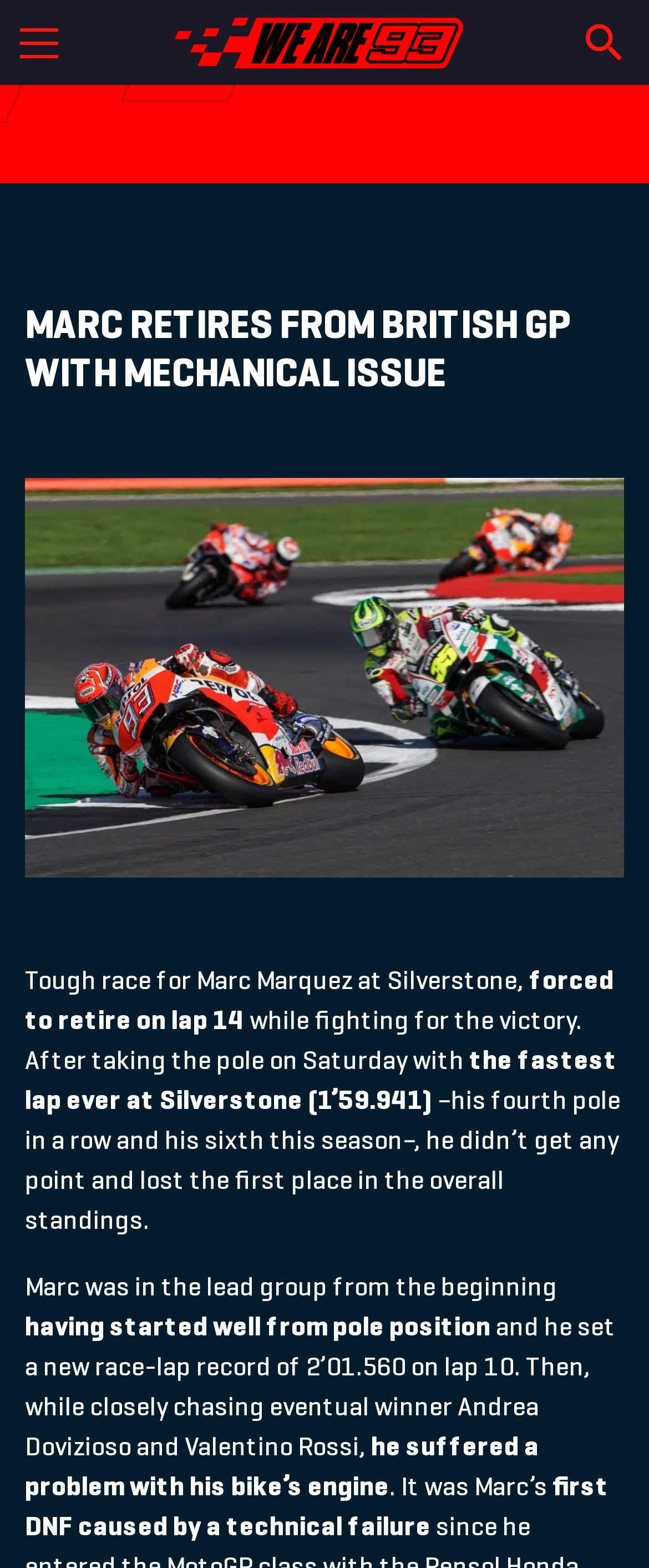Could you please study the image and provide a detailed answer to the question:
Who won the British GP?

The article mentions that Marc Marquez was closely chasing eventual winner Andrea Dovizioso and Valentino Rossi before he suffered a problem with his bike’s engine.